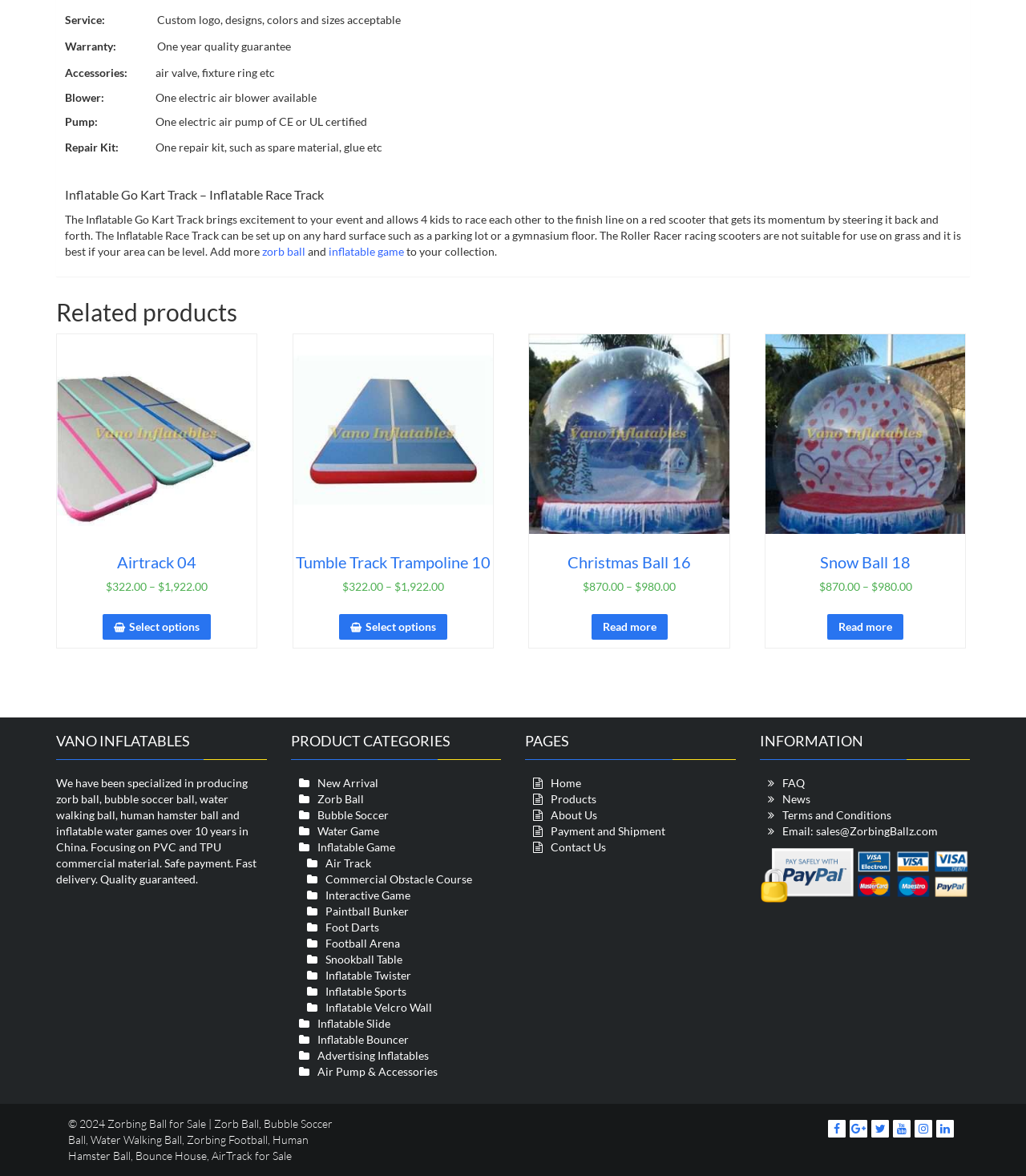Identify the bounding box coordinates for the region to click in order to carry out this instruction: "Select options for 'Tumble Track Trampoline 10'". Provide the coordinates using four float numbers between 0 and 1, formatted as [left, top, right, bottom].

[0.33, 0.522, 0.436, 0.544]